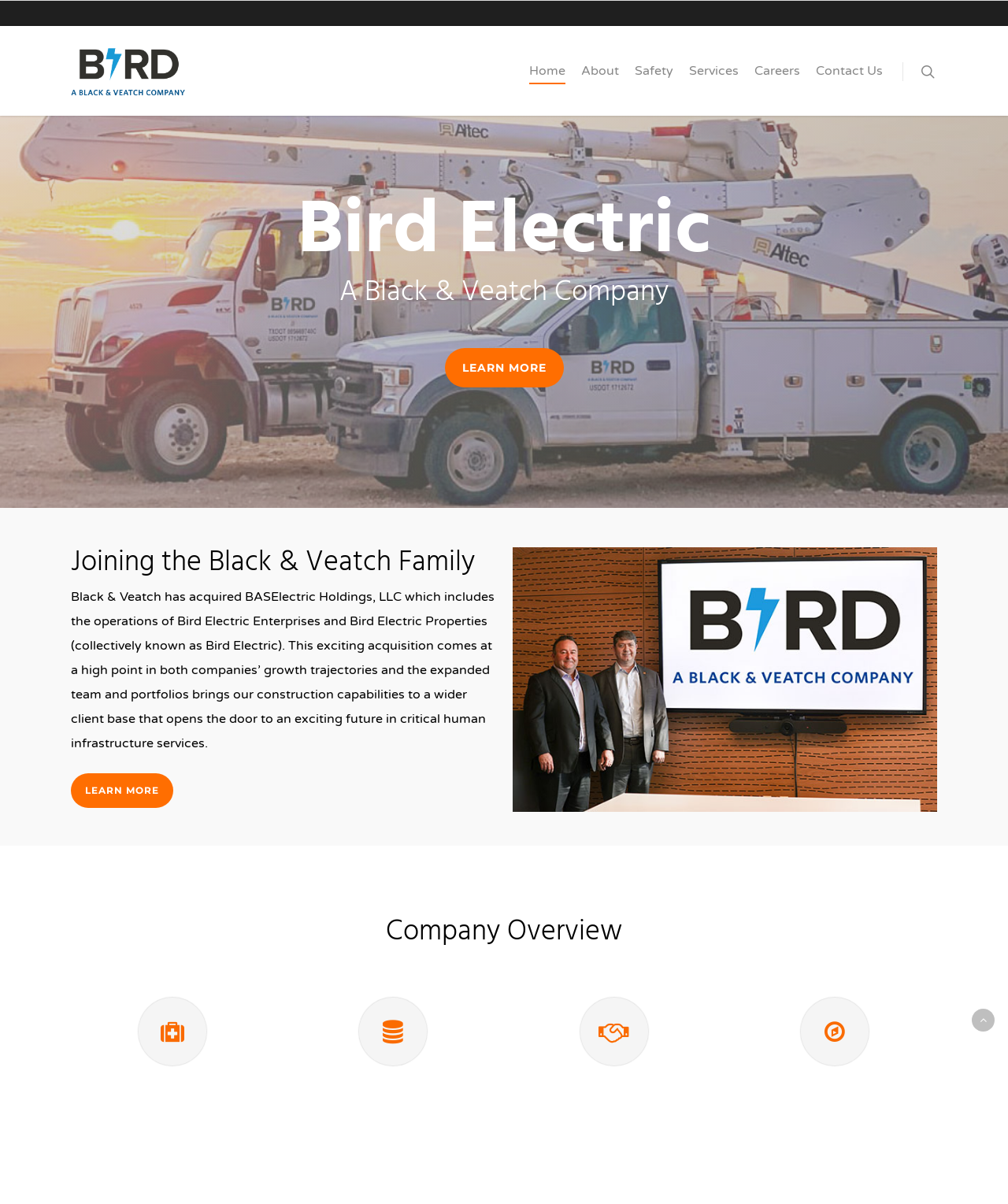Determine the bounding box coordinates of the target area to click to execute the following instruction: "View the 'About' page."

[0.577, 0.04, 0.614, 0.096]